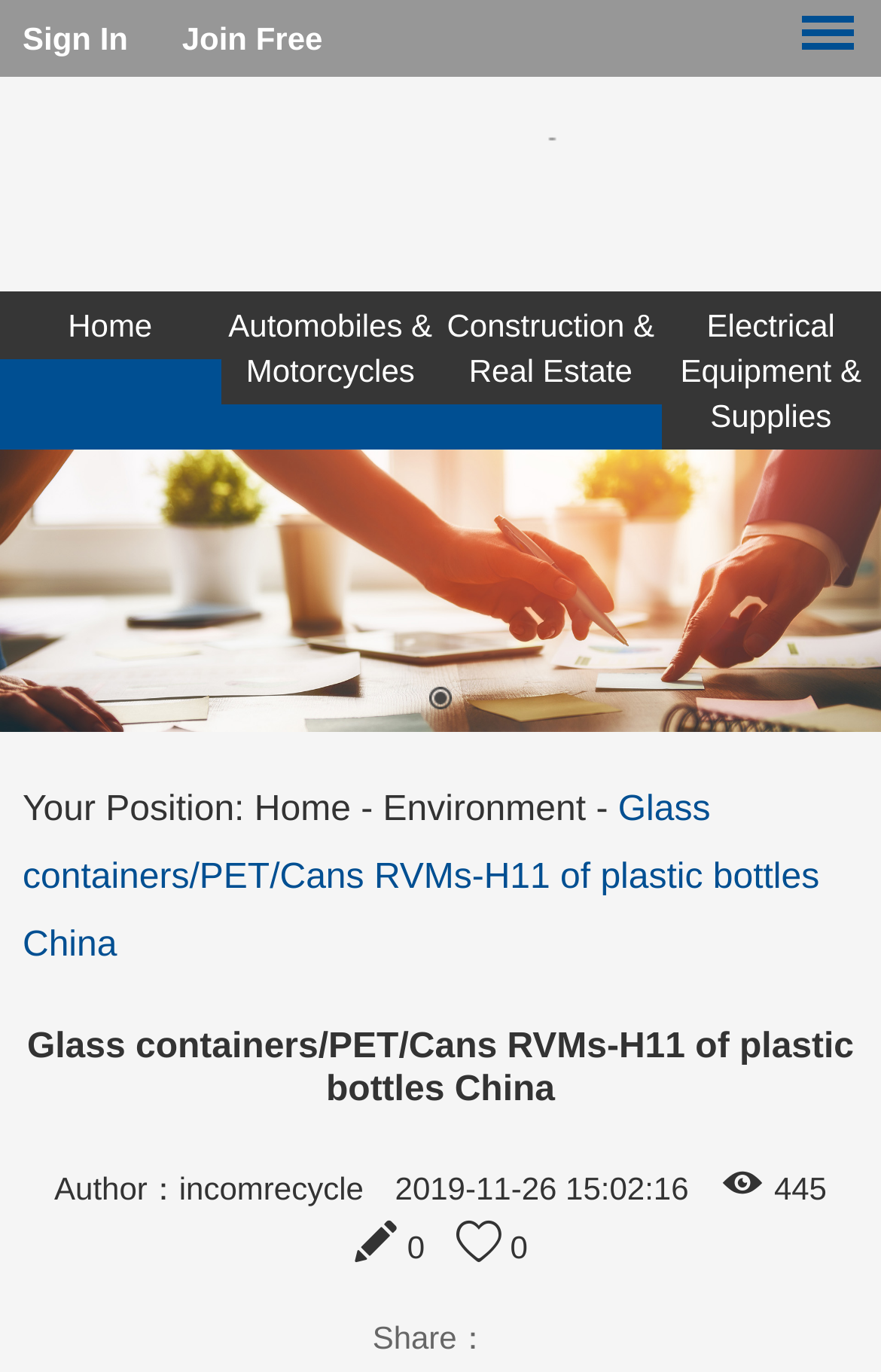Given the description "parent_node: 445", provide the bounding box coordinates of the corresponding UI element.

[0.817, 0.854, 0.879, 0.88]